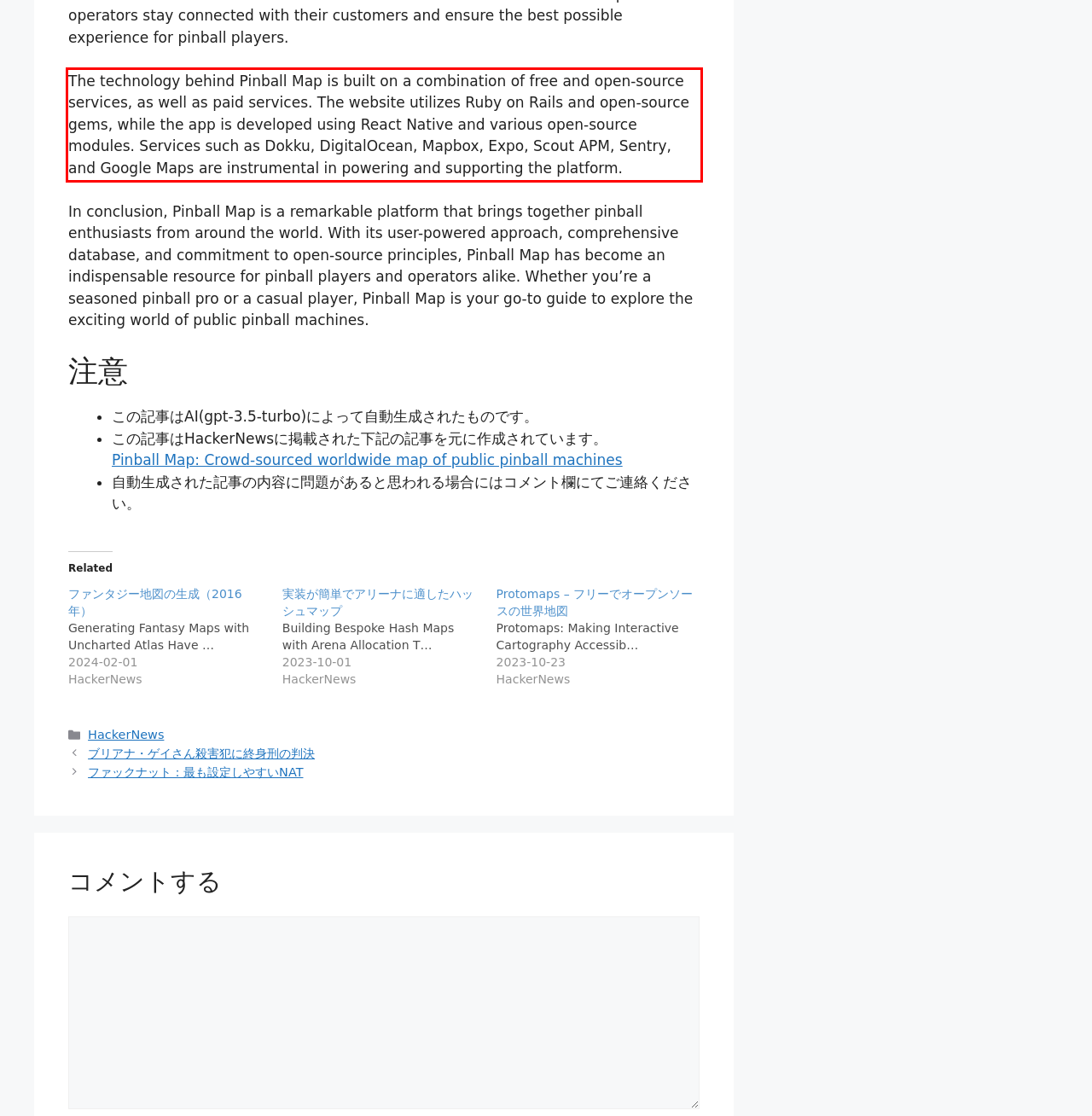You have a screenshot of a webpage, and there is a red bounding box around a UI element. Utilize OCR to extract the text within this red bounding box.

The technology behind Pinball Map is built on a combination of free and open-source services, as well as paid services. The website utilizes Ruby on Rails and open-source gems, while the app is developed using React Native and various open-source modules. Services such as Dokku, DigitalOcean, Mapbox, Expo, Scout APM, Sentry, and Google Maps are instrumental in powering and supporting the platform.